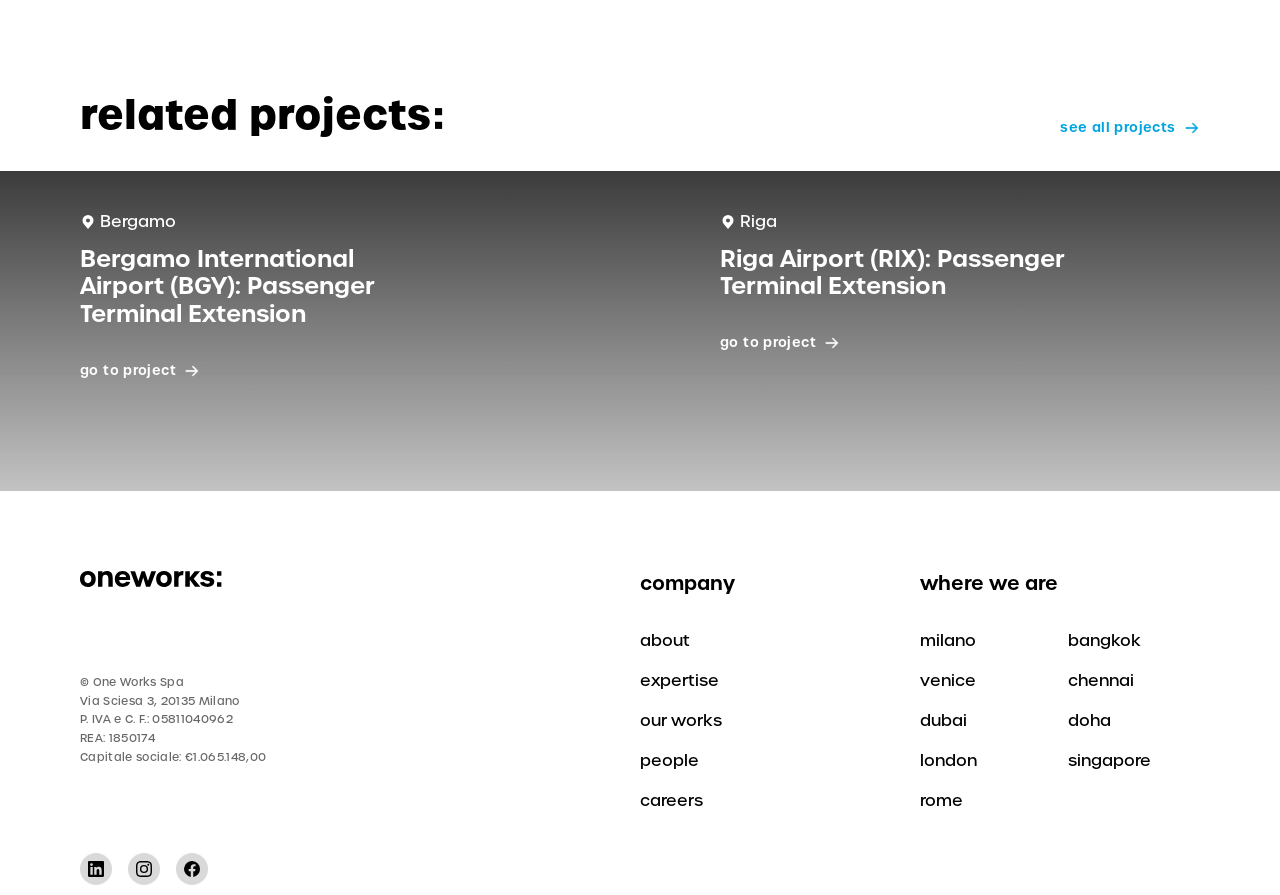Based on the provided description, "Blog", find the bounding box of the corresponding UI element in the screenshot.

None